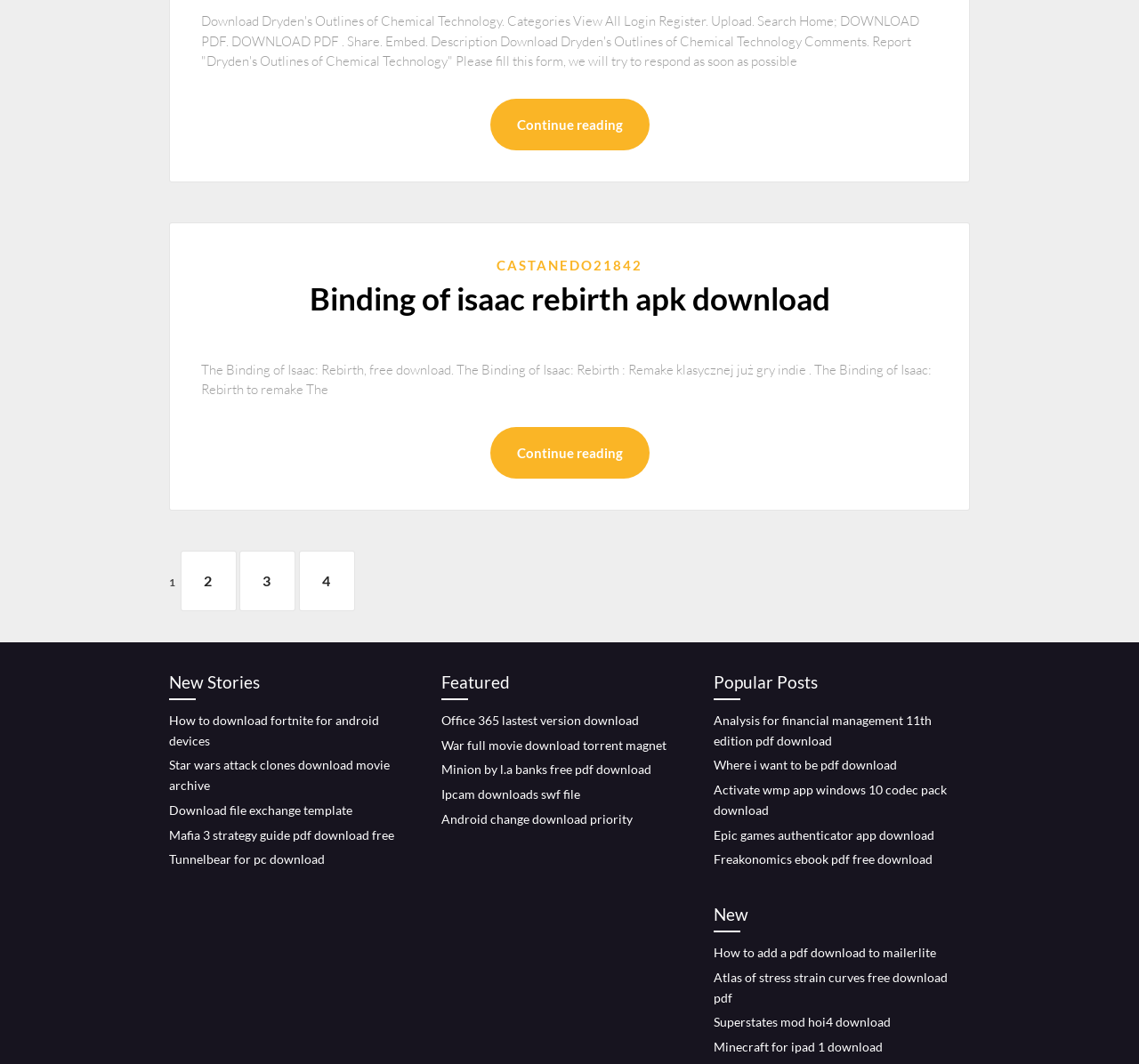Provide a one-word or one-phrase answer to the question:
What is the main topic of the webpage?

Downloadable resources